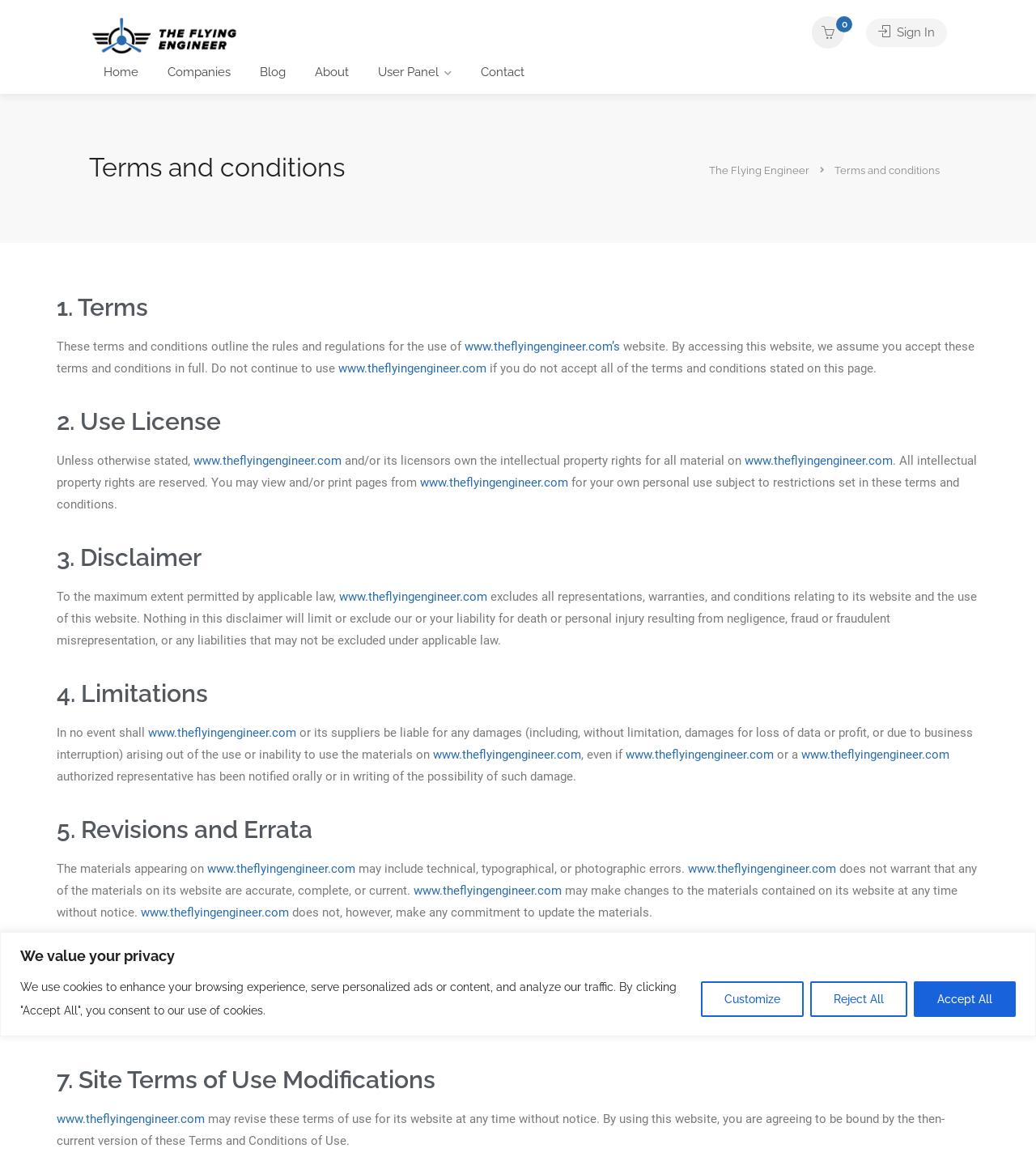Identify the bounding box coordinates for the element that needs to be clicked to fulfill this instruction: "Click the 'Contact' link". Provide the coordinates in the format of four float numbers between 0 and 1: [left, top, right, bottom].

[0.452, 0.05, 0.518, 0.076]